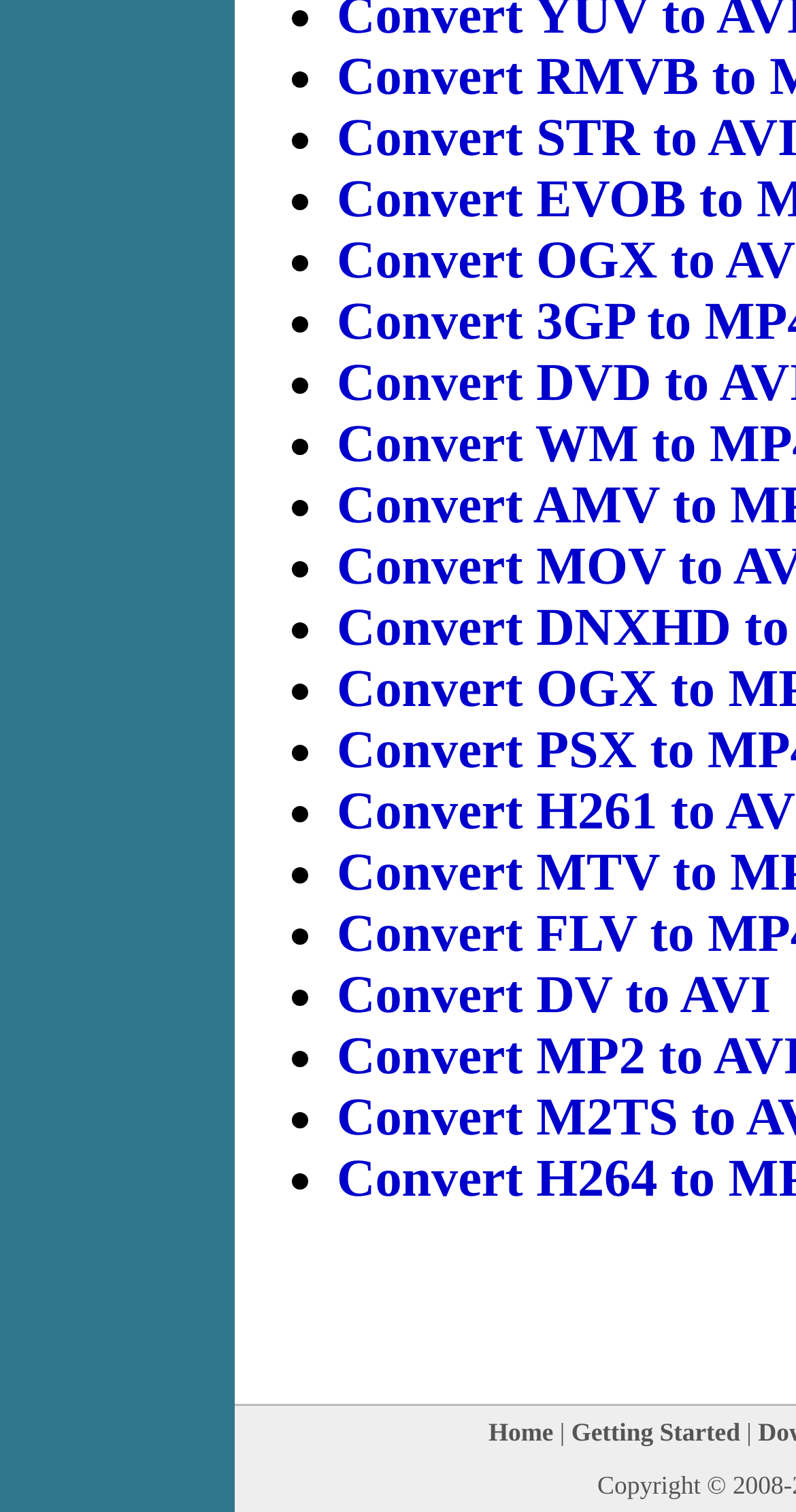Reply to the question with a single word or phrase:
What is the text of the link at the bottom of the webpage?

Home